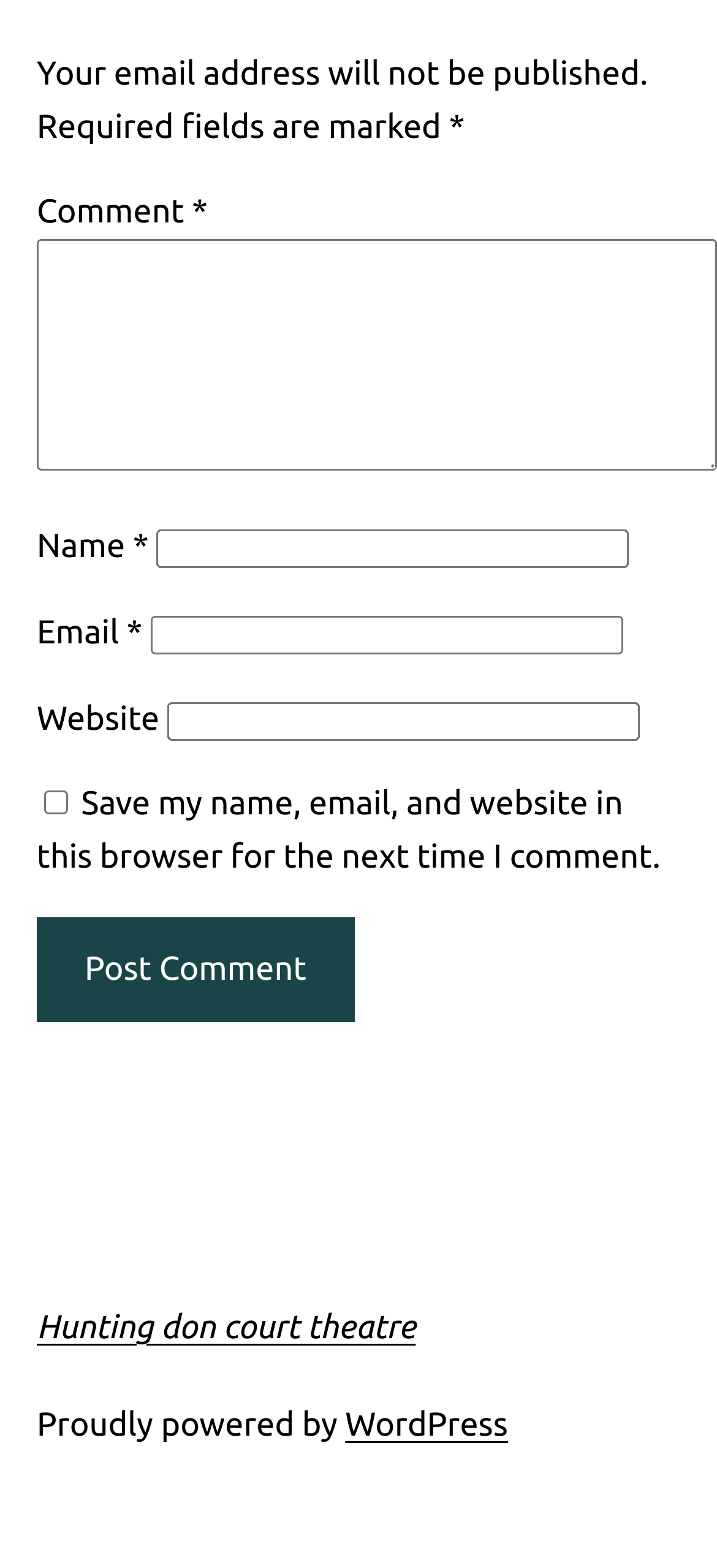How many text fields are required?
Provide a short answer using one word or a brief phrase based on the image.

3